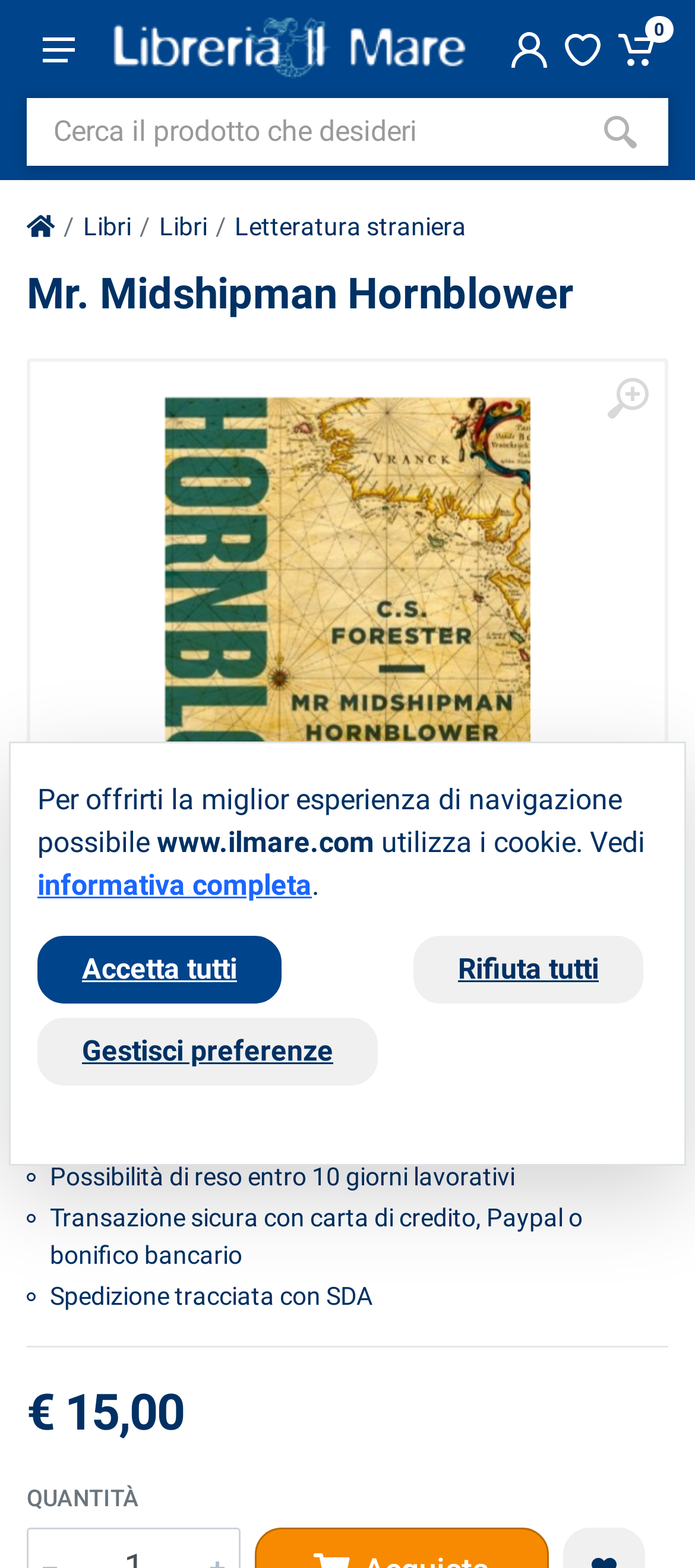Locate the coordinates of the bounding box for the clickable region that fulfills this instruction: "View book details".

[0.038, 0.649, 0.387, 0.671]